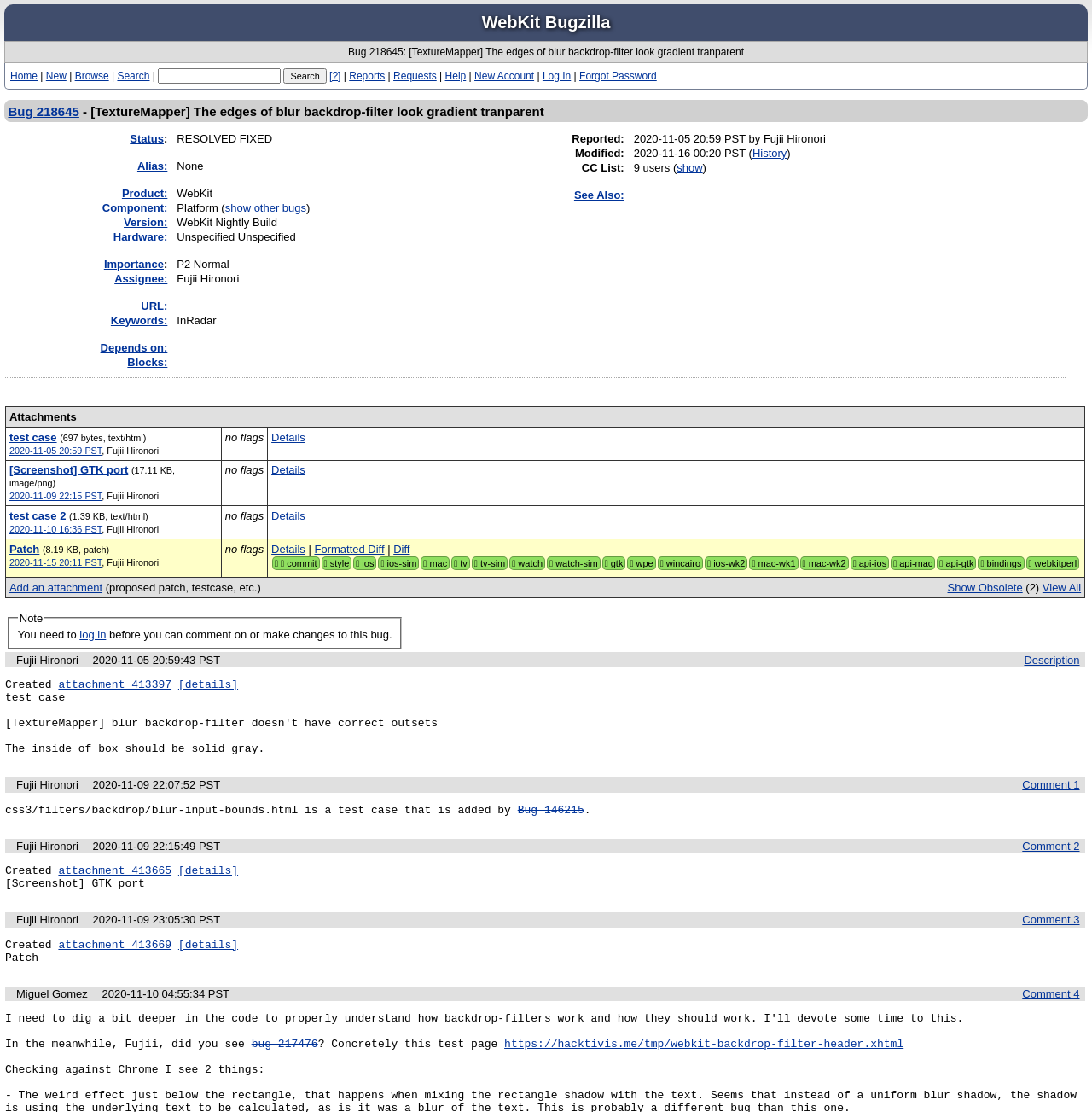Construct a comprehensive caption that outlines the webpage's structure and content.

This webpage appears to be a bug tracking page for a specific issue, labeled as "Bug 218645". At the top, there is a navigation bar with links to "Home", "New", "Browse", "Search", and other options. Below the navigation bar, there is a search box with a "Search" button.

The main content of the page is divided into two sections. The left section contains a table with various fields related to the bug, such as "Status", "Alias", "Product", "Component", "Version", "Hardware", "Importance", "Assignee", "URL", and "Keywords". Each field has a corresponding value or link.

The right section of the page contains a detailed description of the bug, which is "[TextureMapper] The edges of blur backdrop-filter look gradient tranparent". There are also links to related bugs and other relevant information.

At the top of the page, there is a title that reads "WebKit Bugzilla" and a link to the bug number "218645". Overall, the page is designed to provide detailed information about a specific bug and allow users to navigate and search for related issues.